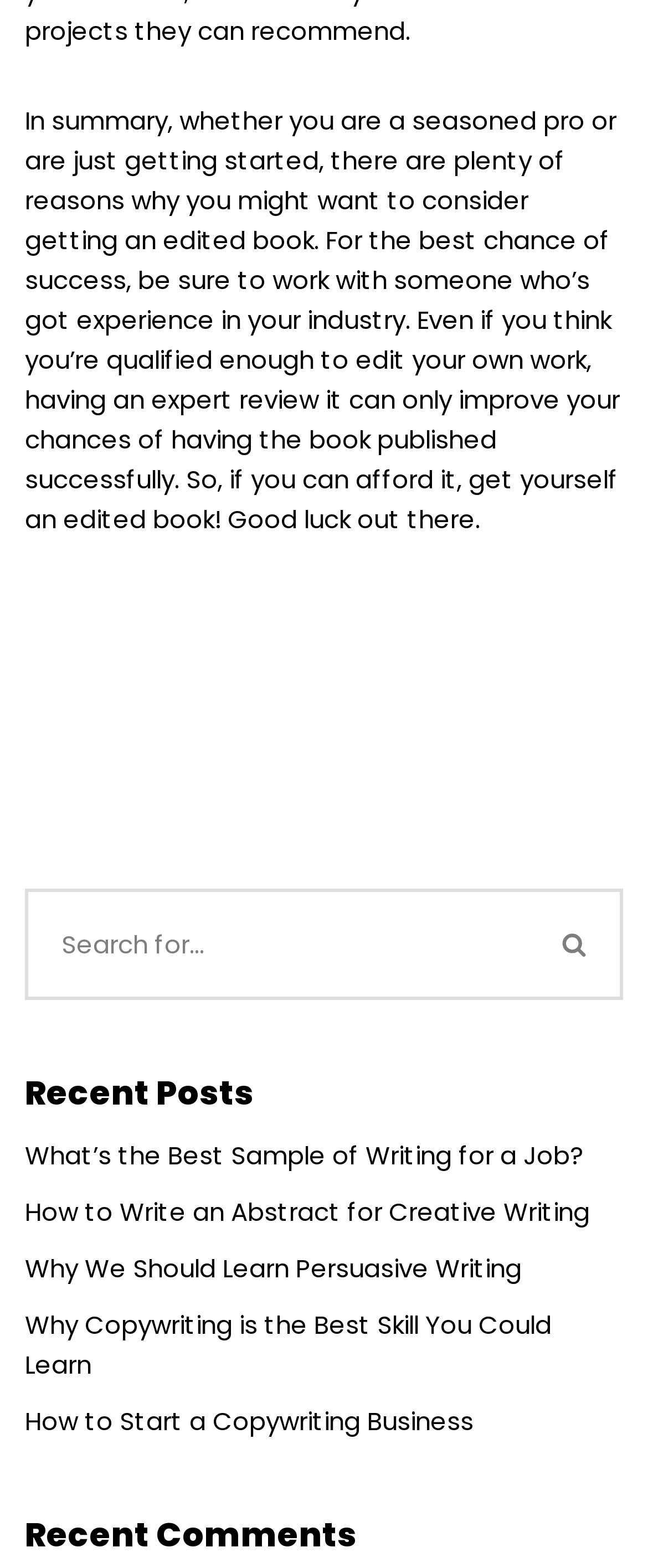Give a concise answer using one word or a phrase to the following question:
What is the title of the second section?

Recent Posts